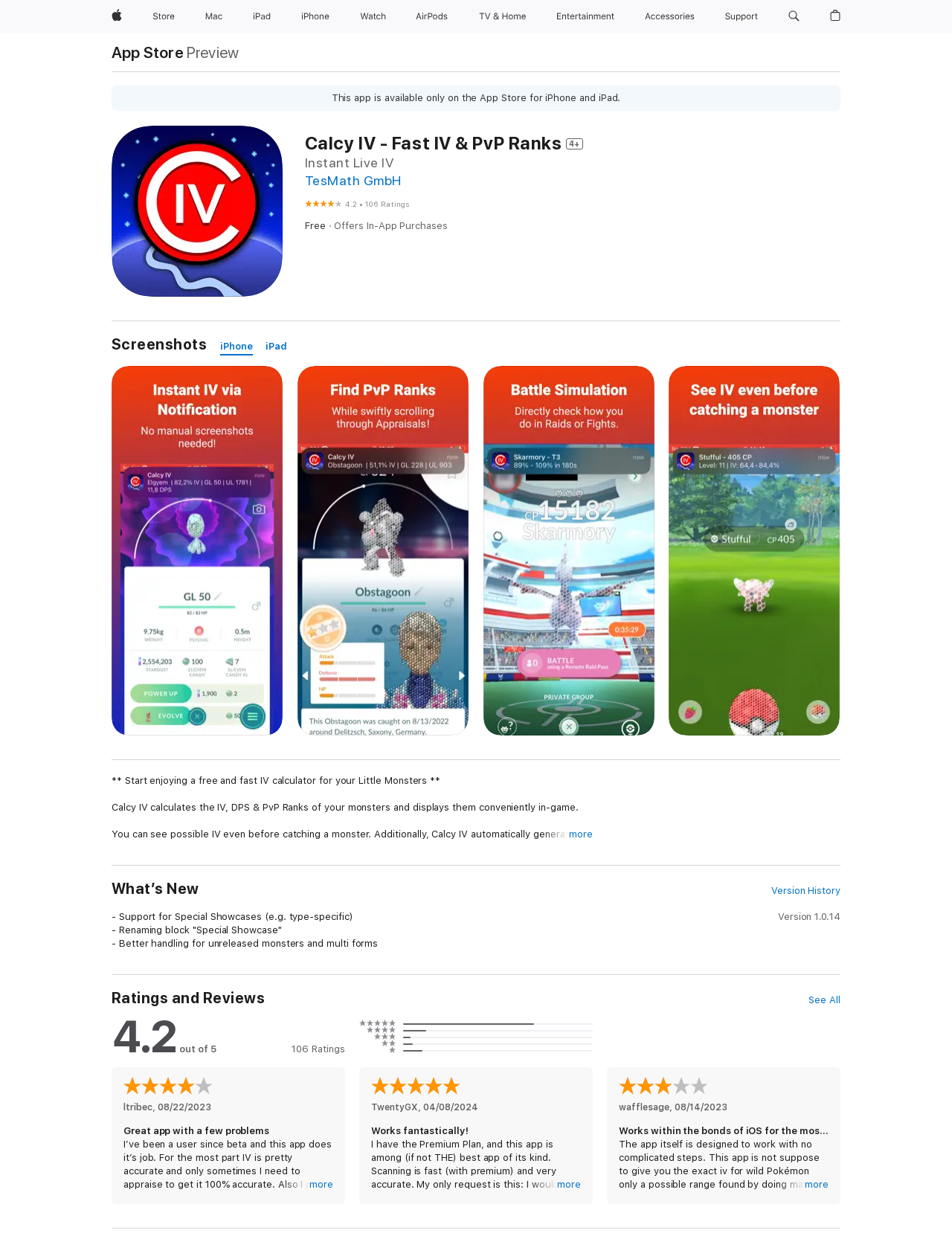Find the bounding box coordinates of the clickable region needed to perform the following instruction: "Search apple.com". The coordinates should be provided as four float numbers between 0 and 1, i.e., [left, top, right, bottom].

[0.822, 0.0, 0.846, 0.026]